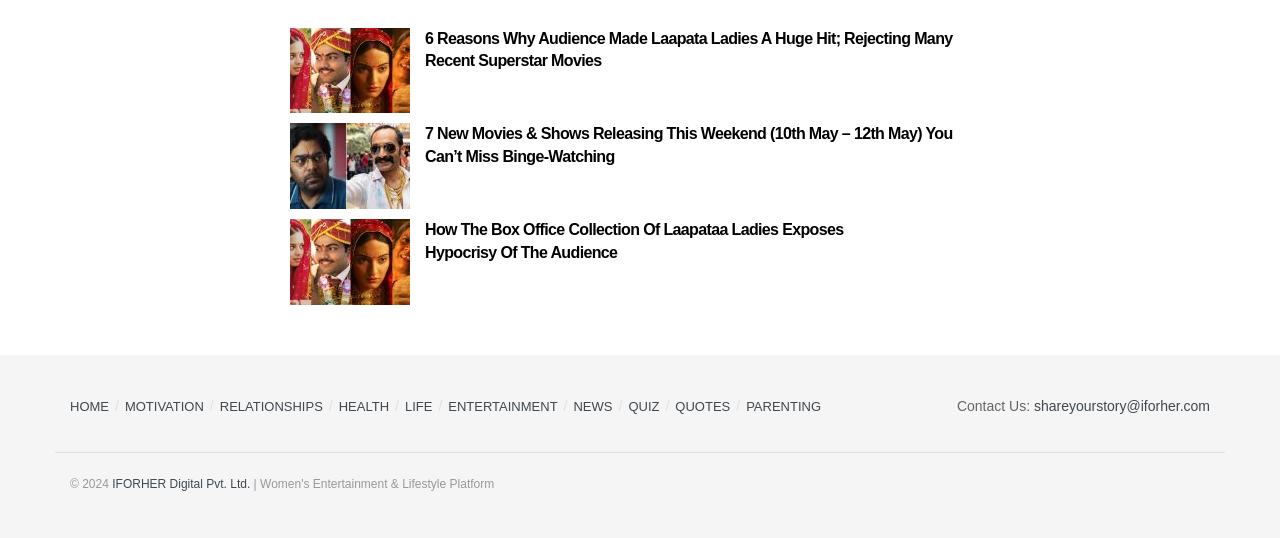Identify the bounding box of the HTML element described here: "IFORHER Digital Pvt. Ltd.". Provide the coordinates as four float numbers between 0 and 1: [left, top, right, bottom].

[0.088, 0.609, 0.196, 0.635]